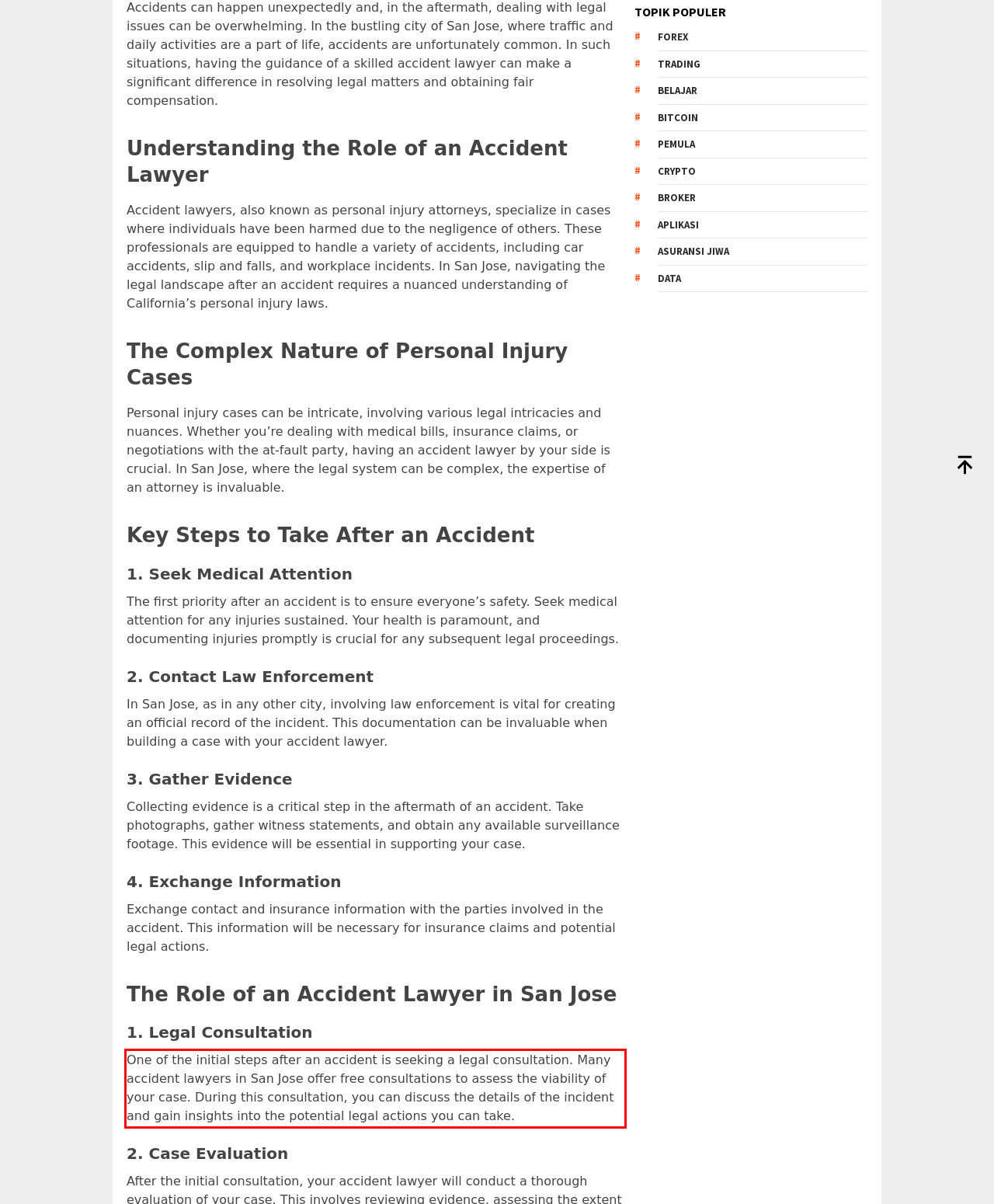Analyze the webpage screenshot and use OCR to recognize the text content in the red bounding box.

One of the initial steps after an accident is seeking a legal consultation. Many accident lawyers in San Jose offer free consultations to assess the viability of your case. During this consultation, you can discuss the details of the incident and gain insights into the potential legal actions you can take.